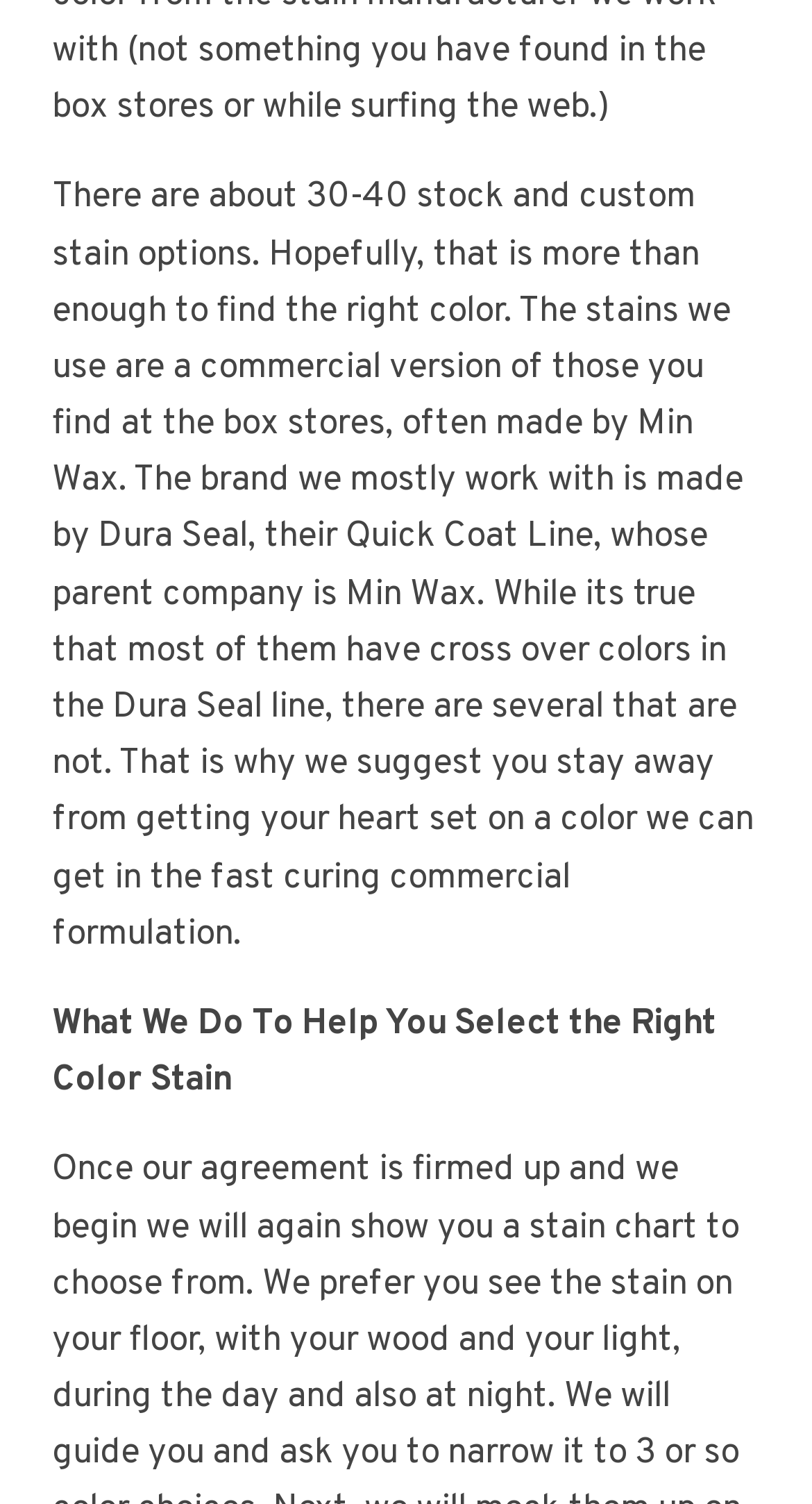Determine the bounding box coordinates of the area to click in order to meet this instruction: "View key arguments and synopsis".

None